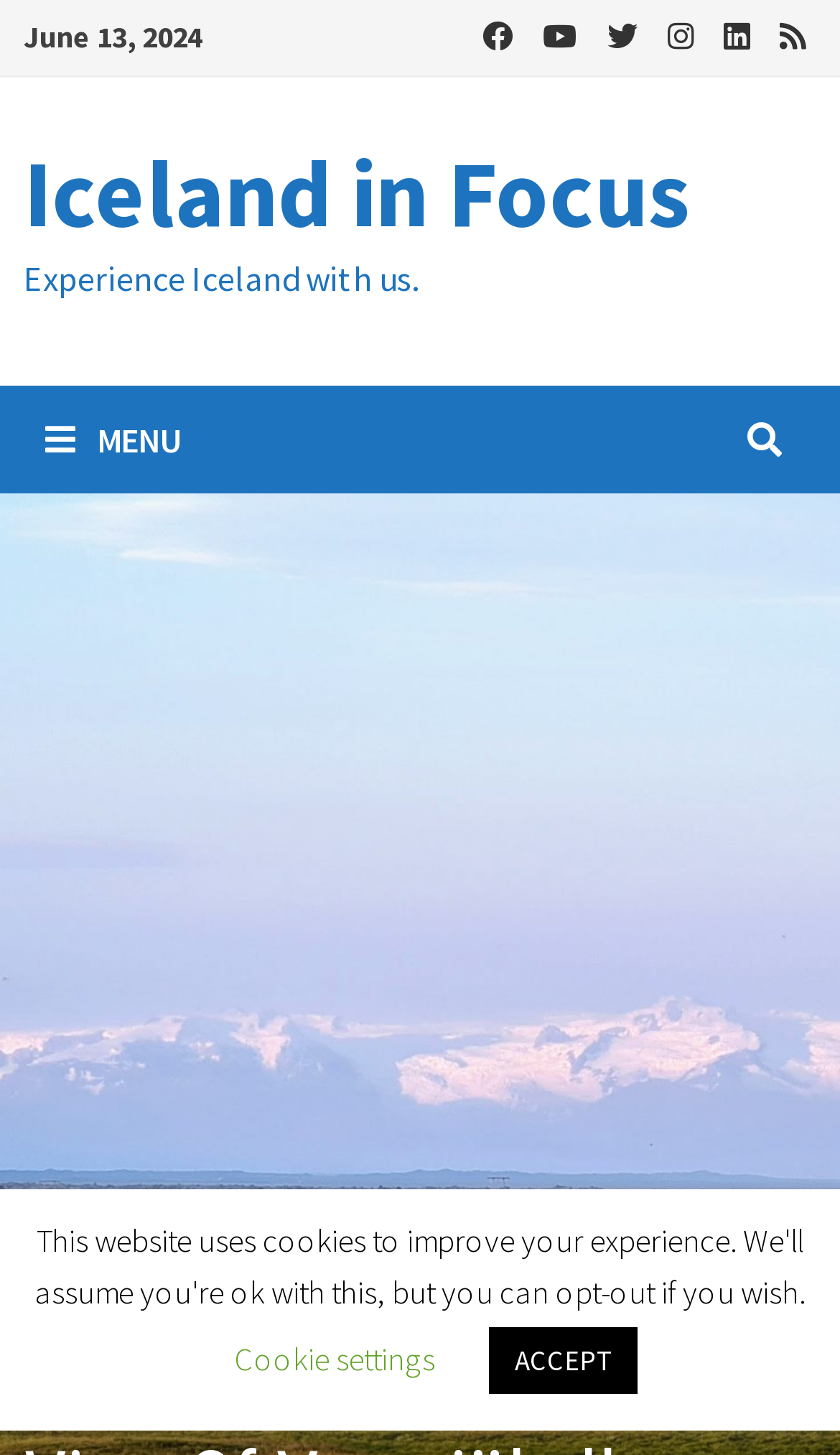Describe the entire webpage, focusing on both content and design.

The webpage appears to be a blog or article page focused on Iceland, with a title "Enjoying A Spectacular View Of Vatnajökull Glacier – Iceland in Focus". At the top left, there is a date "June 13, 2024" displayed. 

To the right of the date, there are six social media links, each represented by an icon, aligned horizontally. Below the date and social media links, there is a header with a link "Iceland in Focus" and a tagline "Experience Iceland with us.".

On the top right, there is a menu button labeled "MENU" which is not expanded. Below the header, the content of the page begins. At the bottom left, there is a link "SOUTH", which might be a category or region-related link. 

At the bottom of the page, there are two buttons: "Cookie settings" and "ACCEPT", which are likely related to cookie consent.